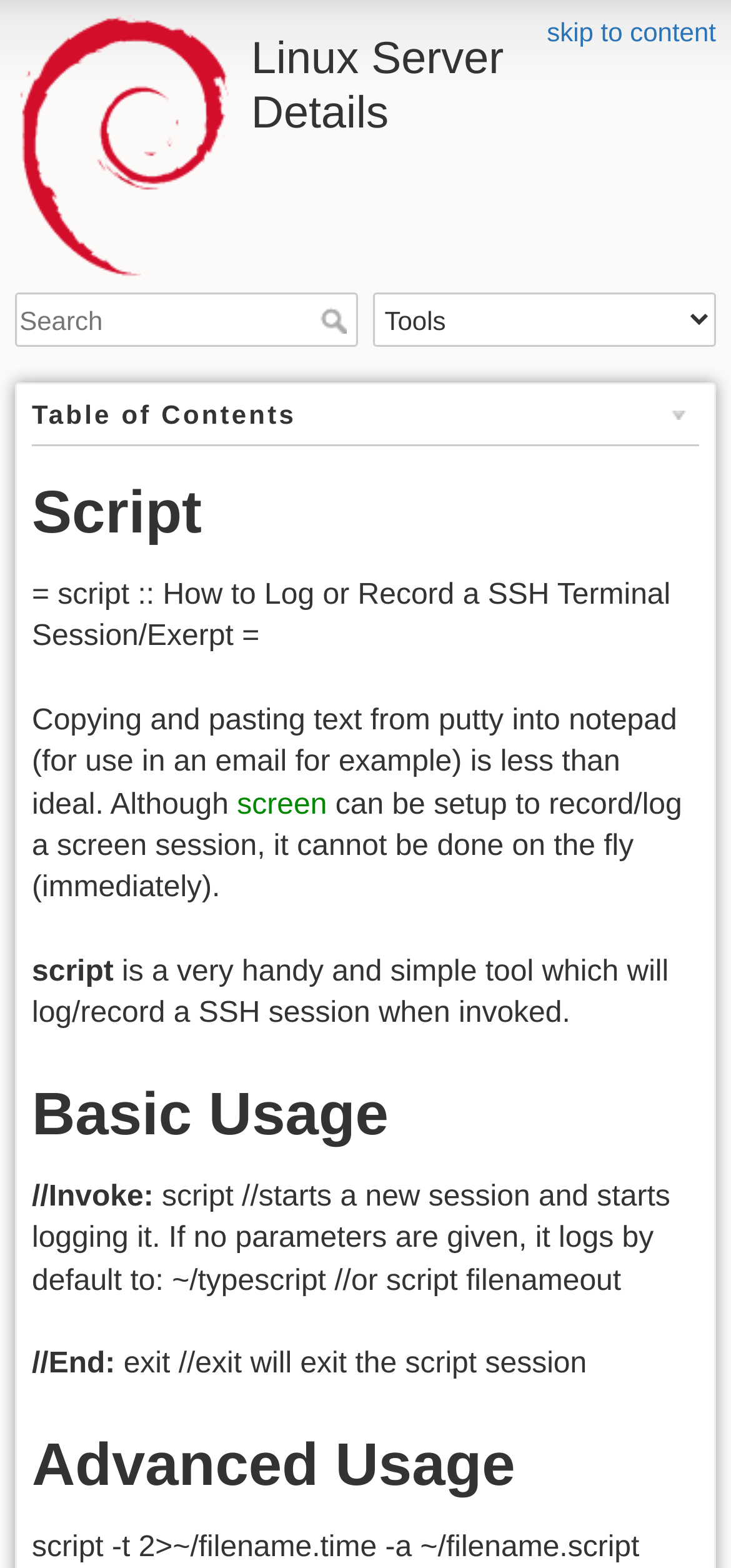What is the shortcut key to focus on the 'Linux Server Details' link?
Based on the visual content, answer with a single word or a brief phrase.

Alt+h